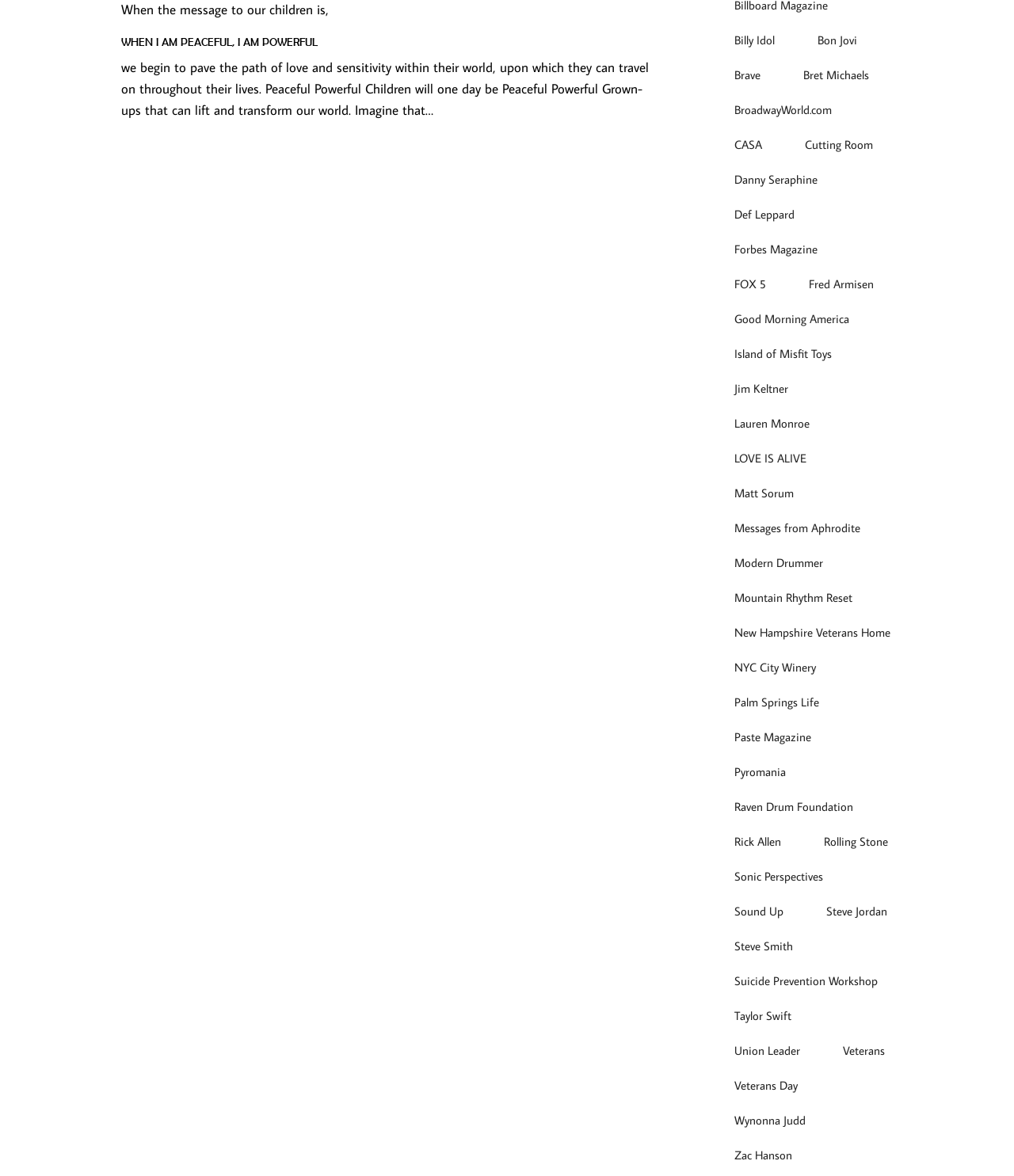Specify the bounding box coordinates of the element's region that should be clicked to achieve the following instruction: "Read about Lauren Monroe". The bounding box coordinates consist of four float numbers between 0 and 1, in the format [left, top, right, bottom].

[0.707, 0.349, 0.814, 0.371]